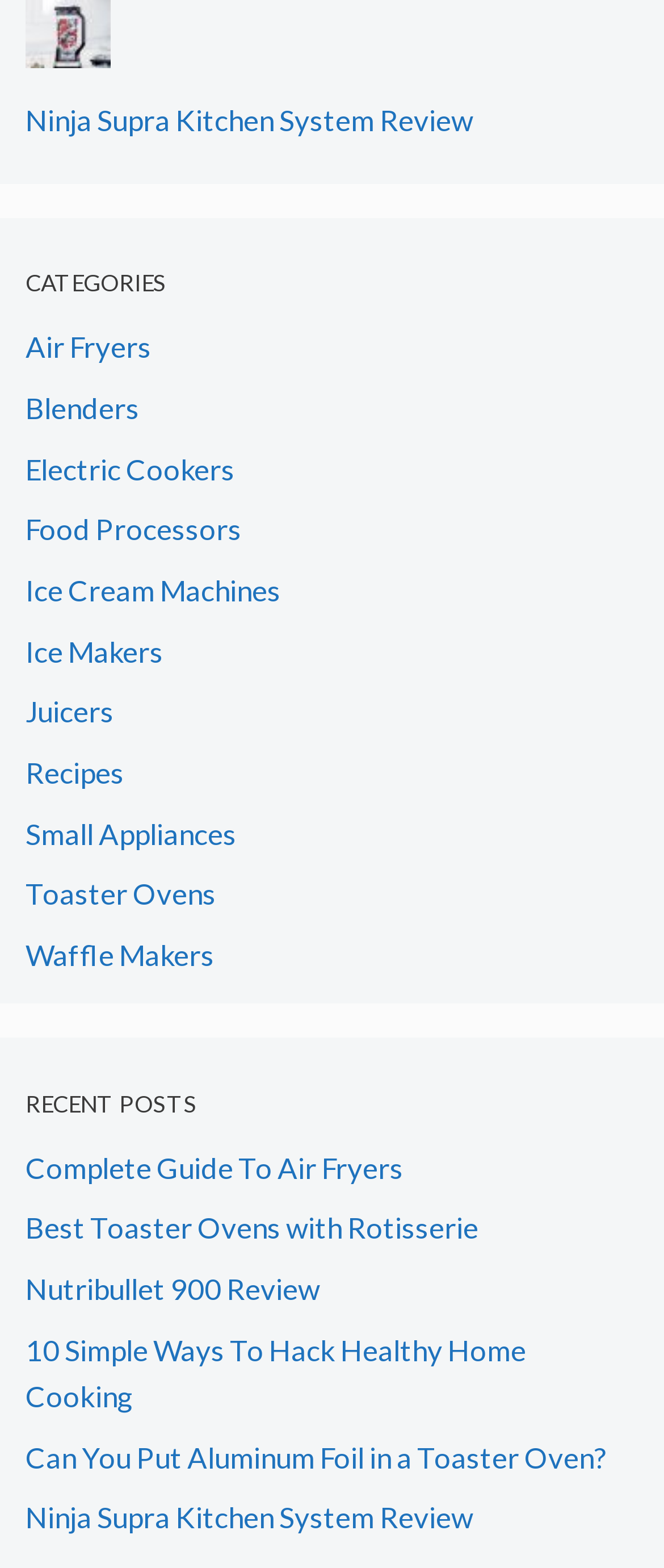Locate the bounding box coordinates of the clickable area to execute the instruction: "View the 'Ninja Supra Kitchen System Review'". Provide the coordinates as four float numbers between 0 and 1, represented as [left, top, right, bottom].

[0.038, 0.957, 0.713, 0.979]